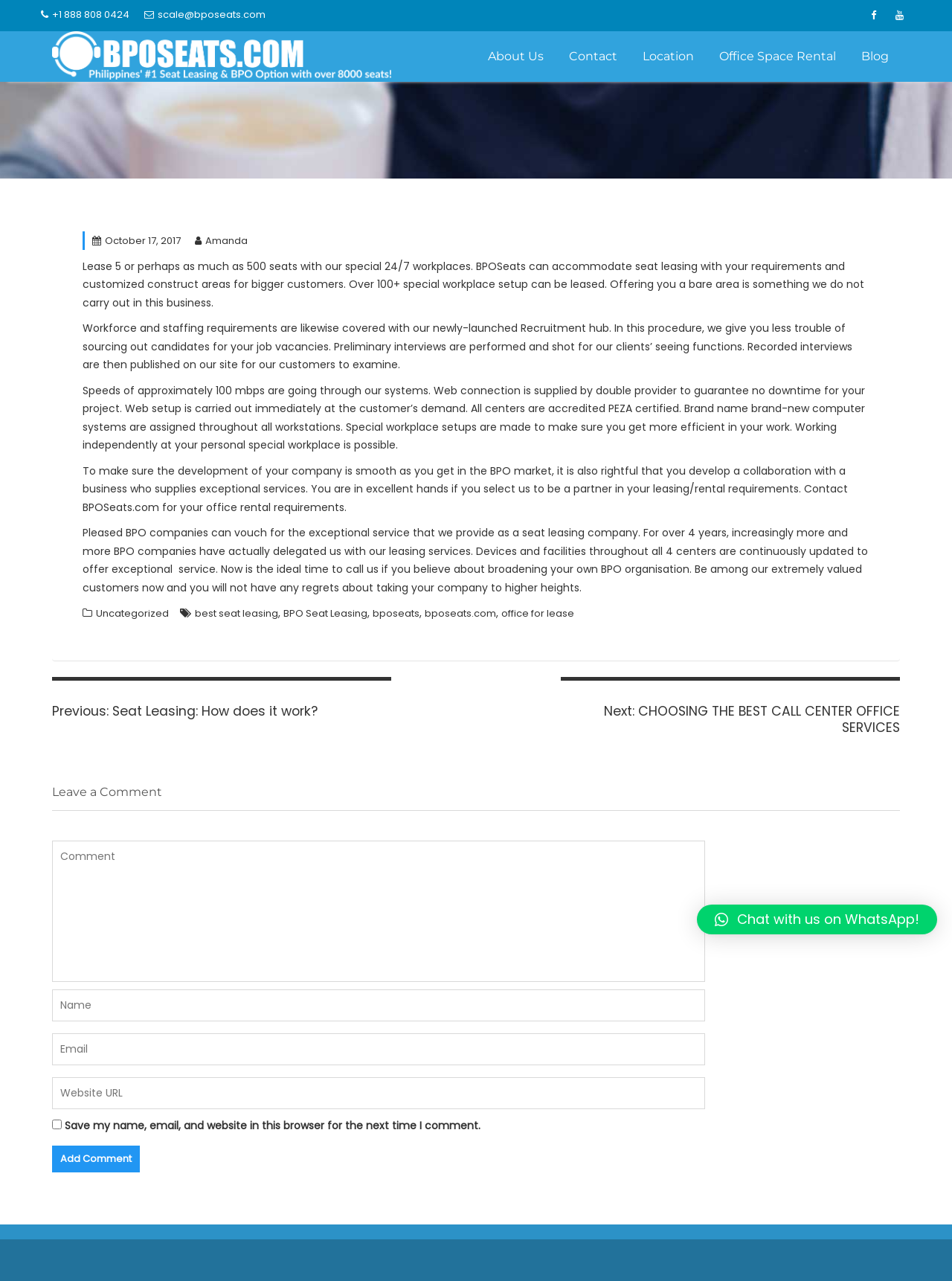What is the purpose of the Recruitment hub?
Please use the image to provide an in-depth answer to the question.

The webpage explains that the Recruitment hub is a service that helps clients with workforce and staffing requirements, performing preliminary interviews and providing recorded interviews for clients to review, thereby sourcing out candidates for job vacancies.